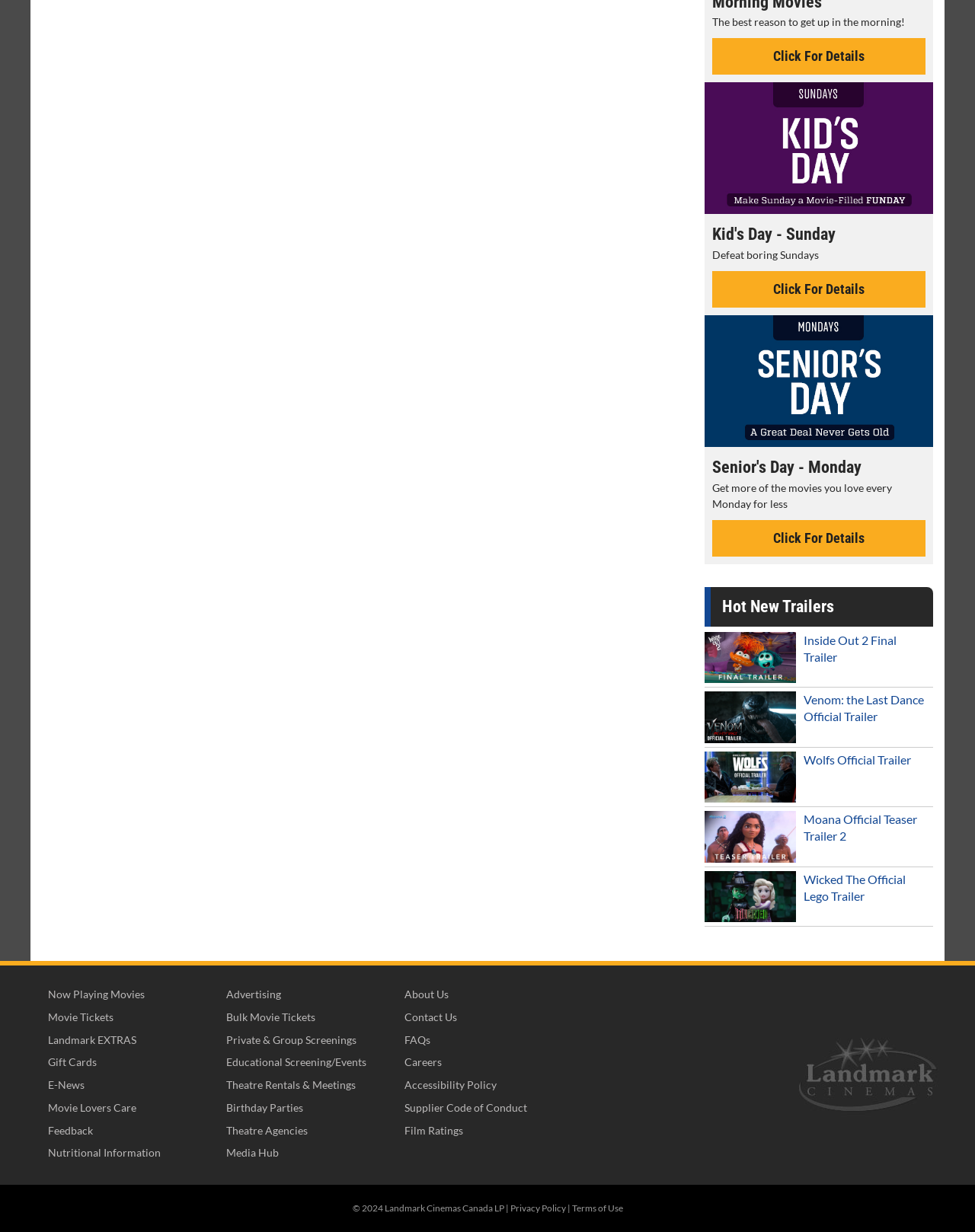Determine the bounding box coordinates of the UI element that matches the following description: "Nutritional Information". The coordinates should be four float numbers between 0 and 1 in the format [left, top, right, bottom].

[0.043, 0.928, 0.221, 0.944]